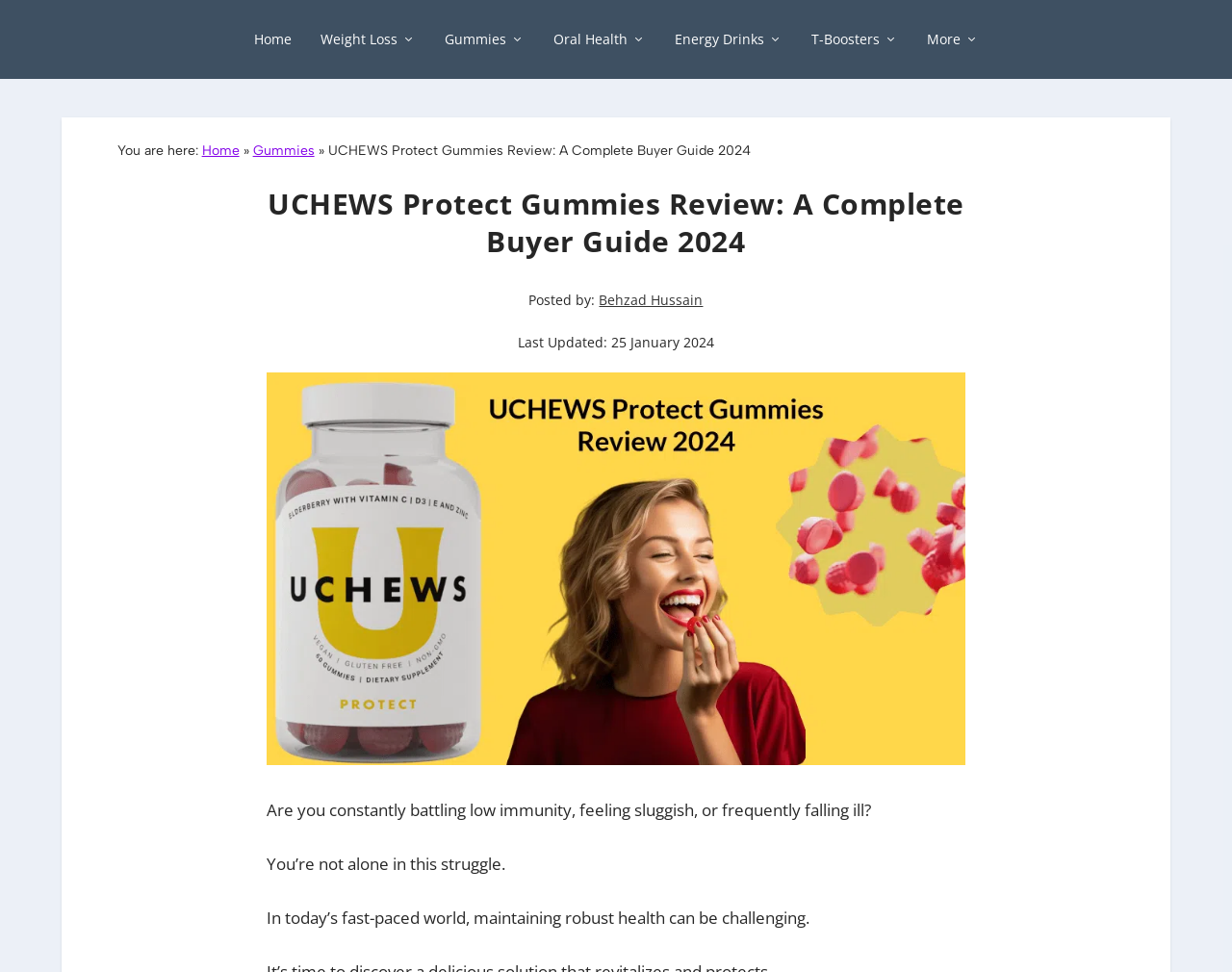Highlight the bounding box of the UI element that corresponds to this description: "Home".

[0.164, 0.147, 0.194, 0.163]